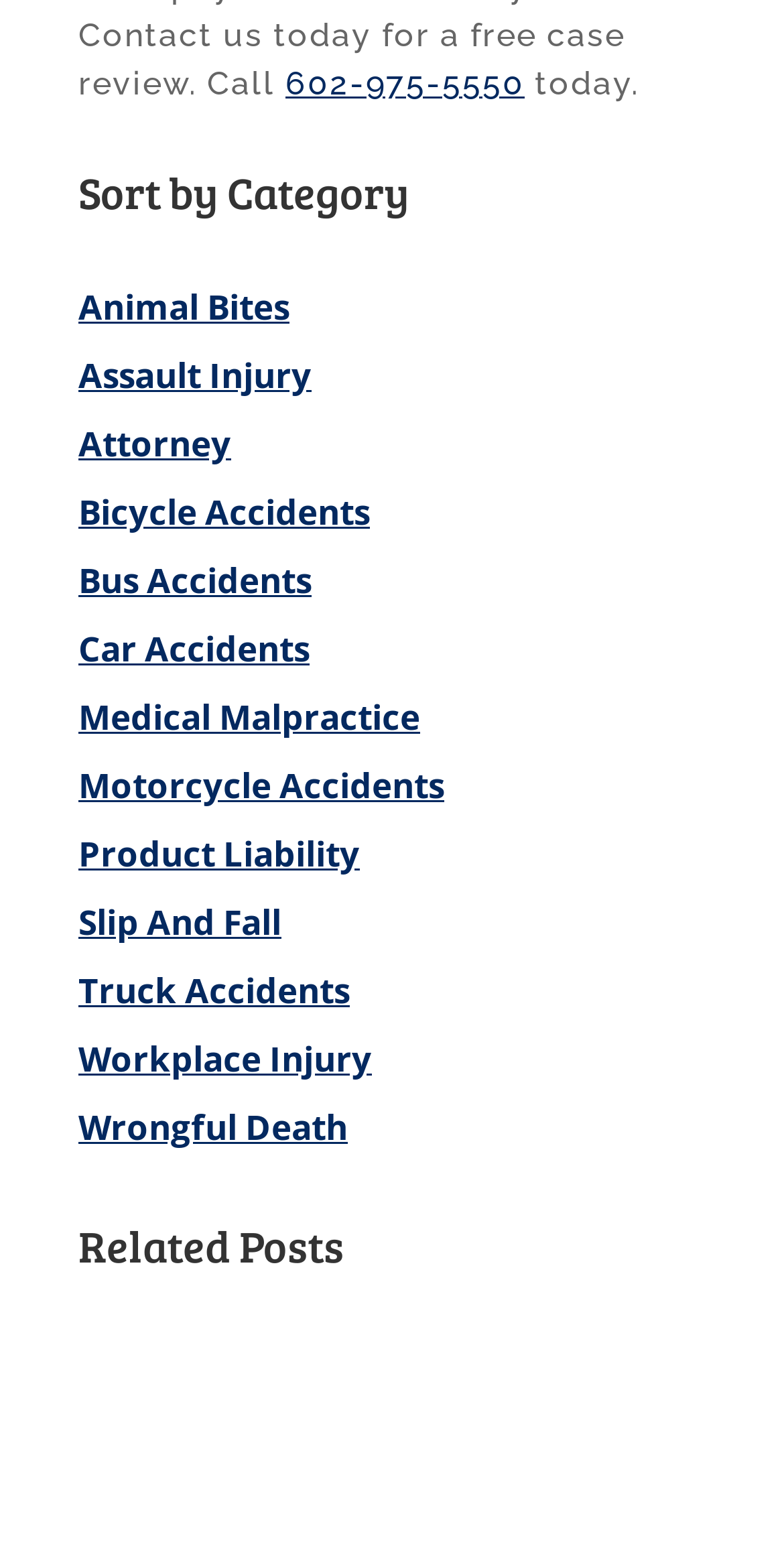Identify the bounding box of the UI element that matches this description: "Slip And Fall".

[0.1, 0.582, 0.359, 0.612]